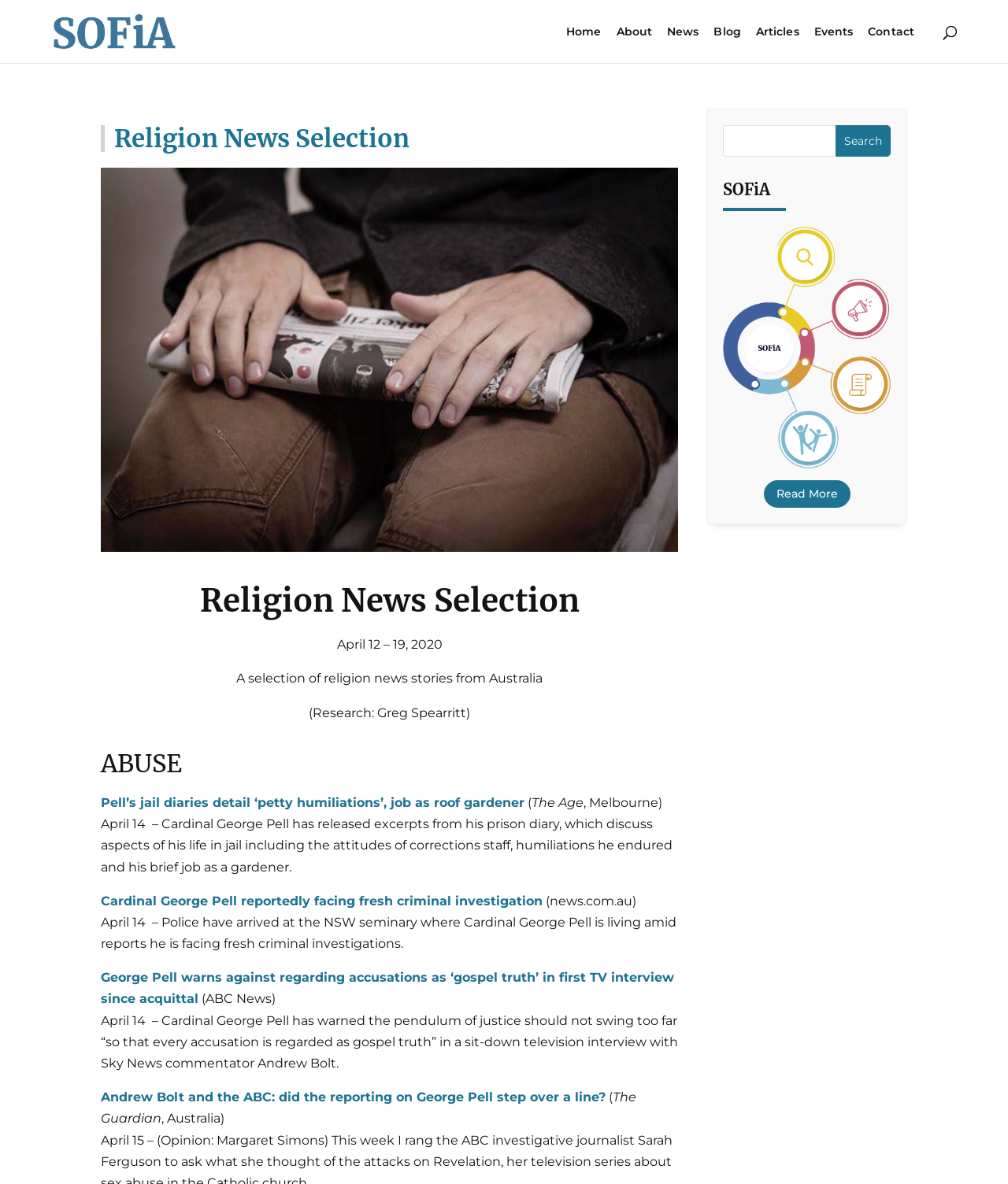Locate the UI element described as follows: "Season of Creation". Return the bounding box coordinates as four float numbers between 0 and 1 in the order [left, top, right, bottom].

None